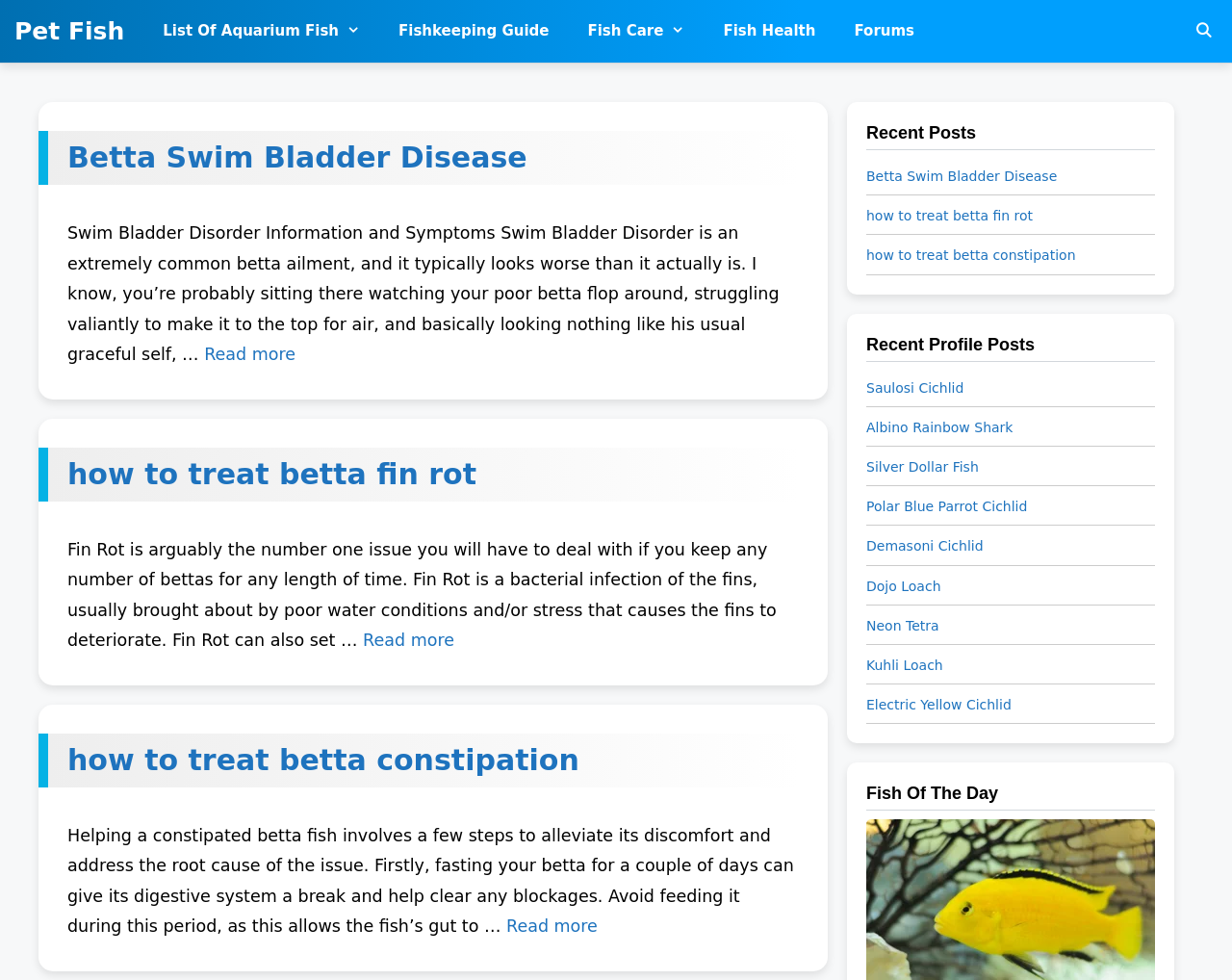Identify the bounding box coordinates of the specific part of the webpage to click to complete this instruction: "Click the HOME link".

None